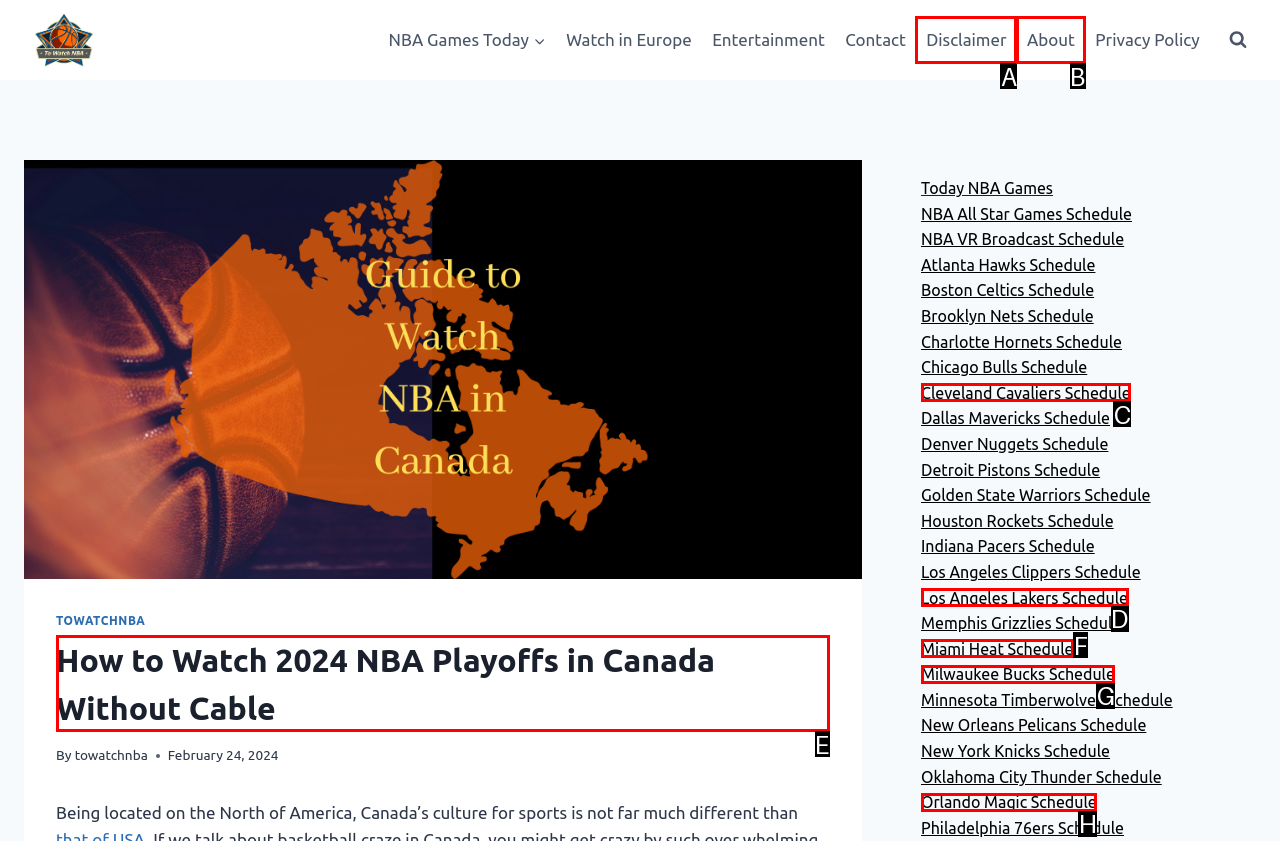Tell me which letter I should select to achieve the following goal: Read the article about 'How to Watch 2024 NBA Playoffs in Canada Without Cable'
Answer with the corresponding letter from the provided options directly.

E